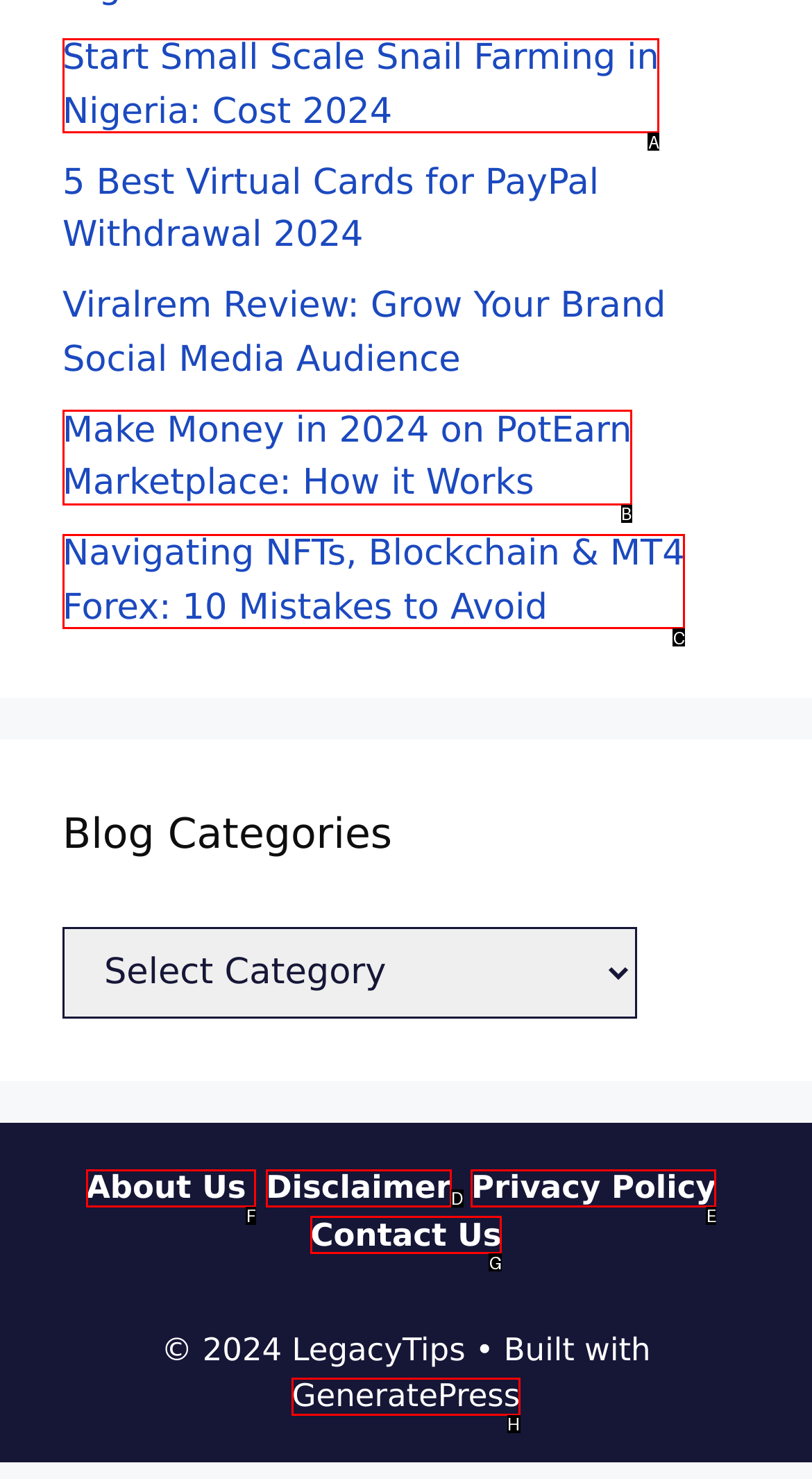Identify the letter of the correct UI element to fulfill the task: Read the 'About Us' page from the given options in the screenshot.

F